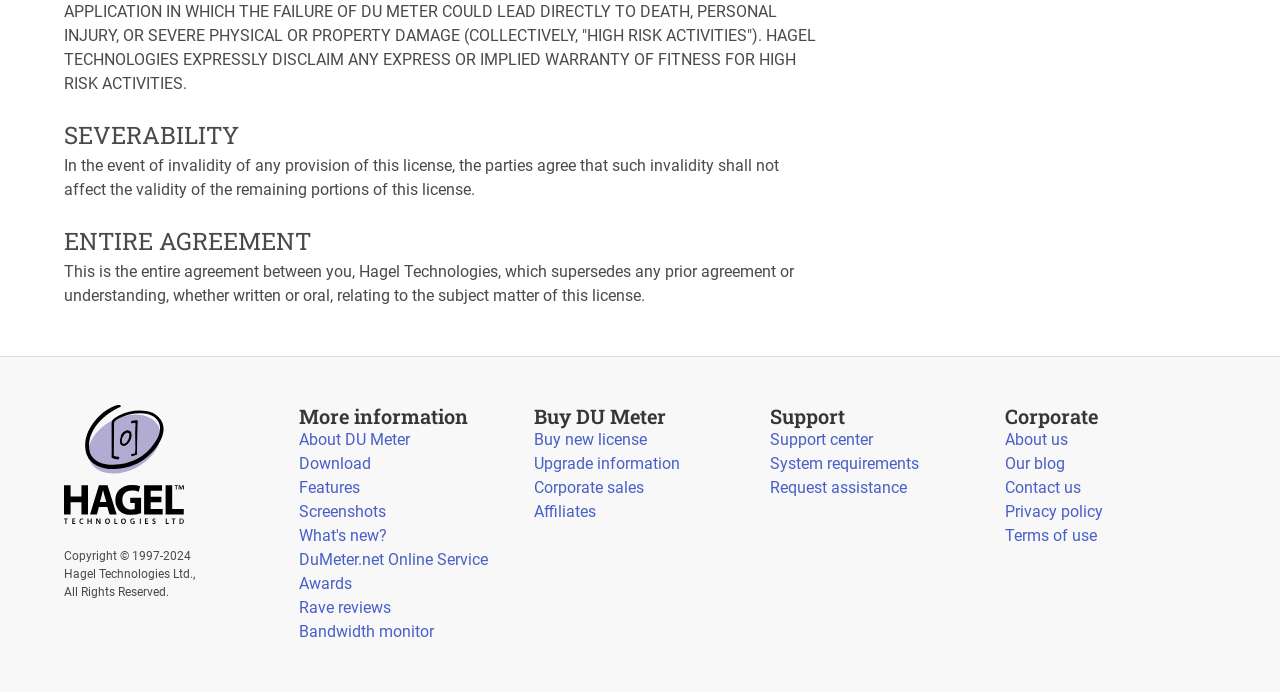Please specify the bounding box coordinates of the clickable region to carry out the following instruction: "Click on the link to read more about Pay day loan Alternatives Getting more Accessible". The coordinates should be four float numbers between 0 and 1, in the format [left, top, right, bottom].

None